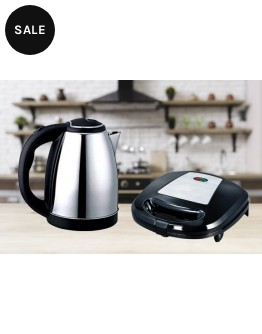Explain the image in a detailed and descriptive way.

This image showcases an elegant kitchen combo featuring a sleek stainless steel electric kettle alongside a modern sandwich toaster. The kettle is designed for quick boiling, perfect for everyday use, while the sandwich toaster, equipped with a non-stick coating, efficiently grills crispy sandwiches. Both appliances highlight practicality and style in any kitchen setting. A prominent "SALE" tag indicates that this combo, originally priced at ₹10,999, is now available for just ₹7,999, making it an attractive deal for customers seeking quality kitchen essentials. This combo is part of a curated selection aimed at enhancing culinary experiences without compromising on budget.